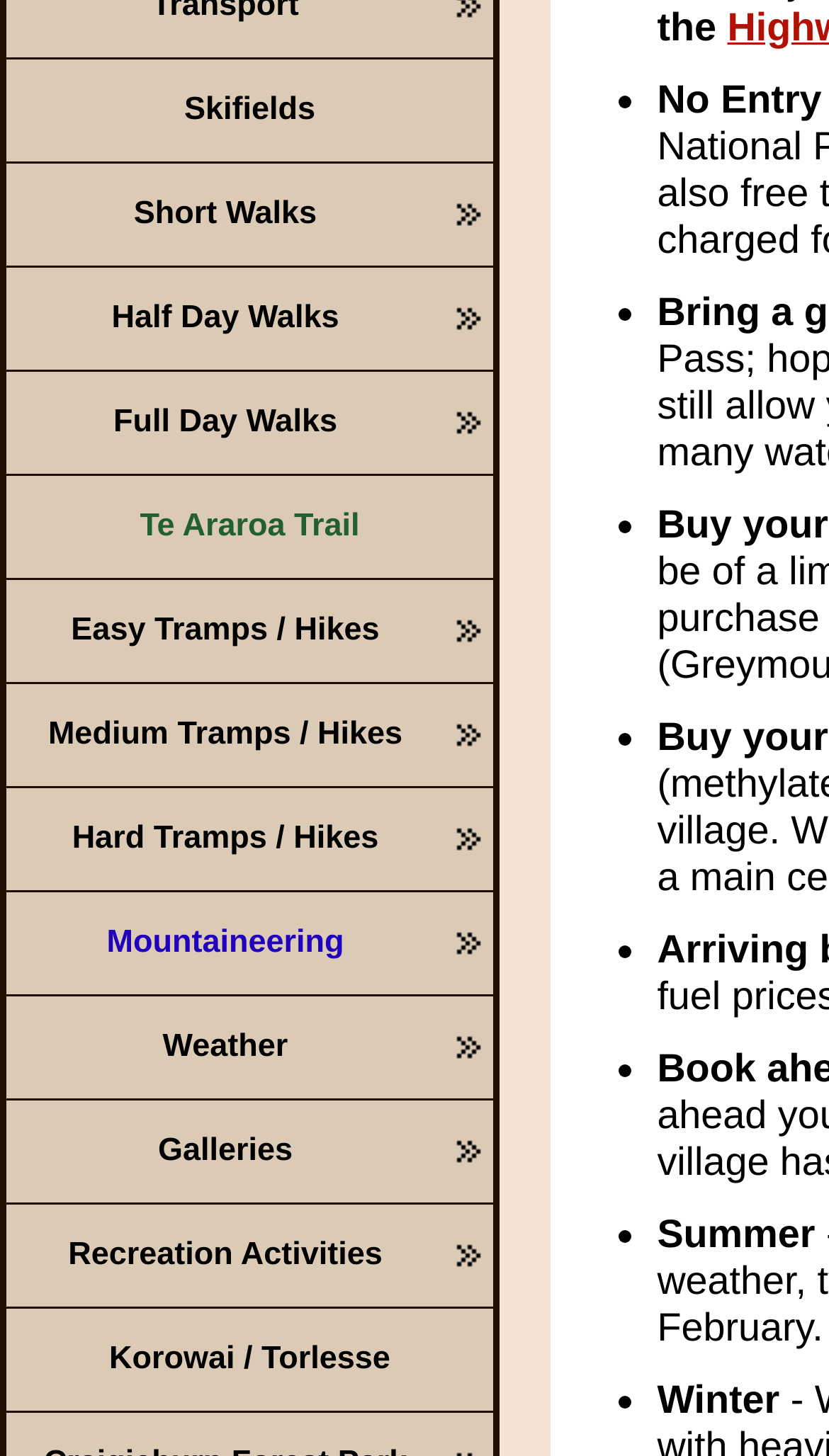Using the format (top-left x, top-left y, bottom-right x, bottom-right y), provide the bounding box coordinates for the described UI element. All values should be floating point numbers between 0 and 1: Korowai / Torlesse

[0.008, 0.899, 0.595, 0.969]